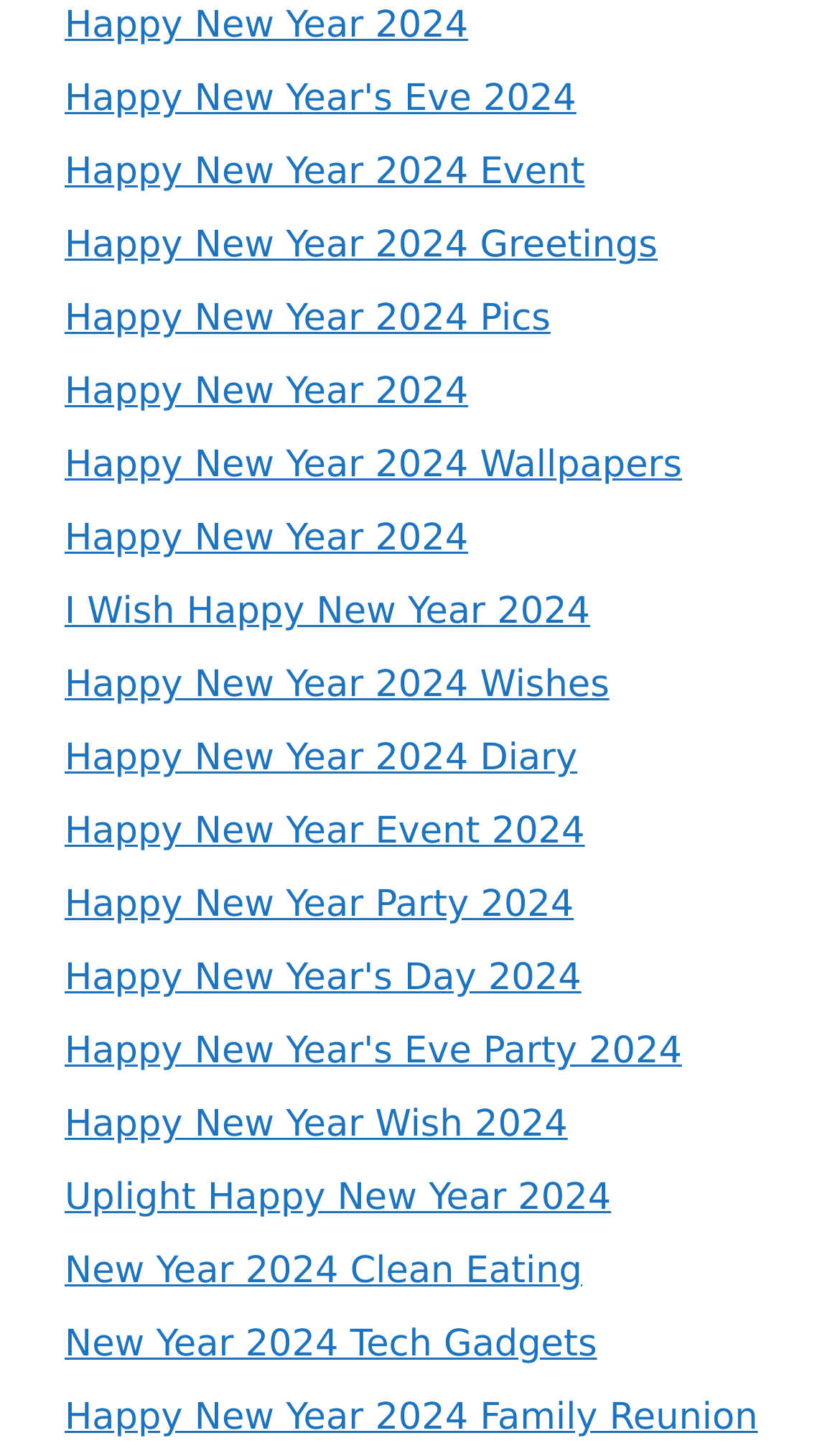Determine the bounding box for the UI element that matches this description: "Happy New Year 2024".

[0.077, 0.004, 0.557, 0.033]